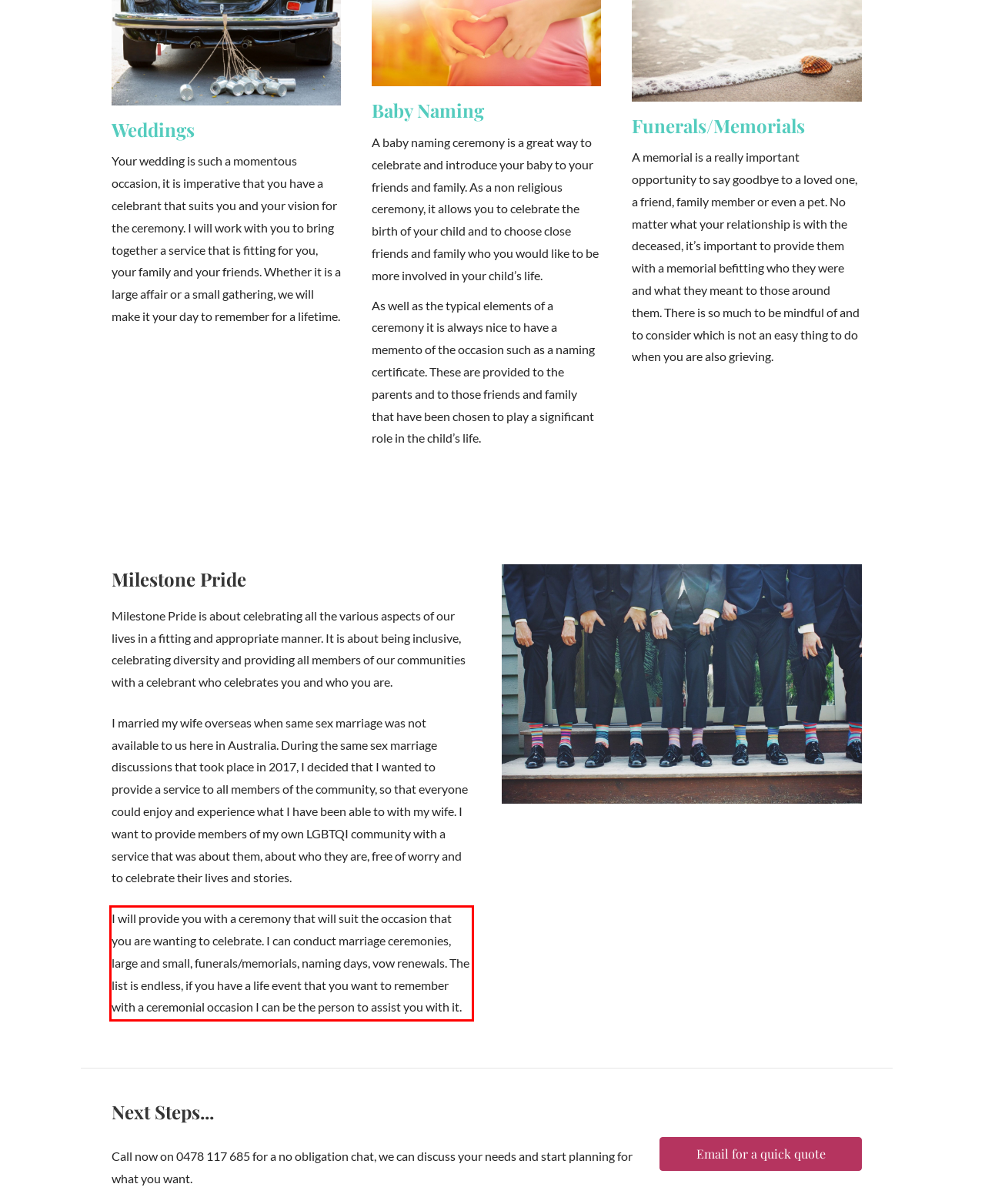Given a screenshot of a webpage with a red bounding box, extract the text content from the UI element inside the red bounding box.

I will provide you with a ceremony that will suit the occasion that you are wanting to celebrate. I can conduct marriage ceremonies, large and small, funerals/memorials, naming days, vow renewals. The list is endless, if you have a life event that you want to remember with a ceremonial occasion I can be the person to assist you with it.